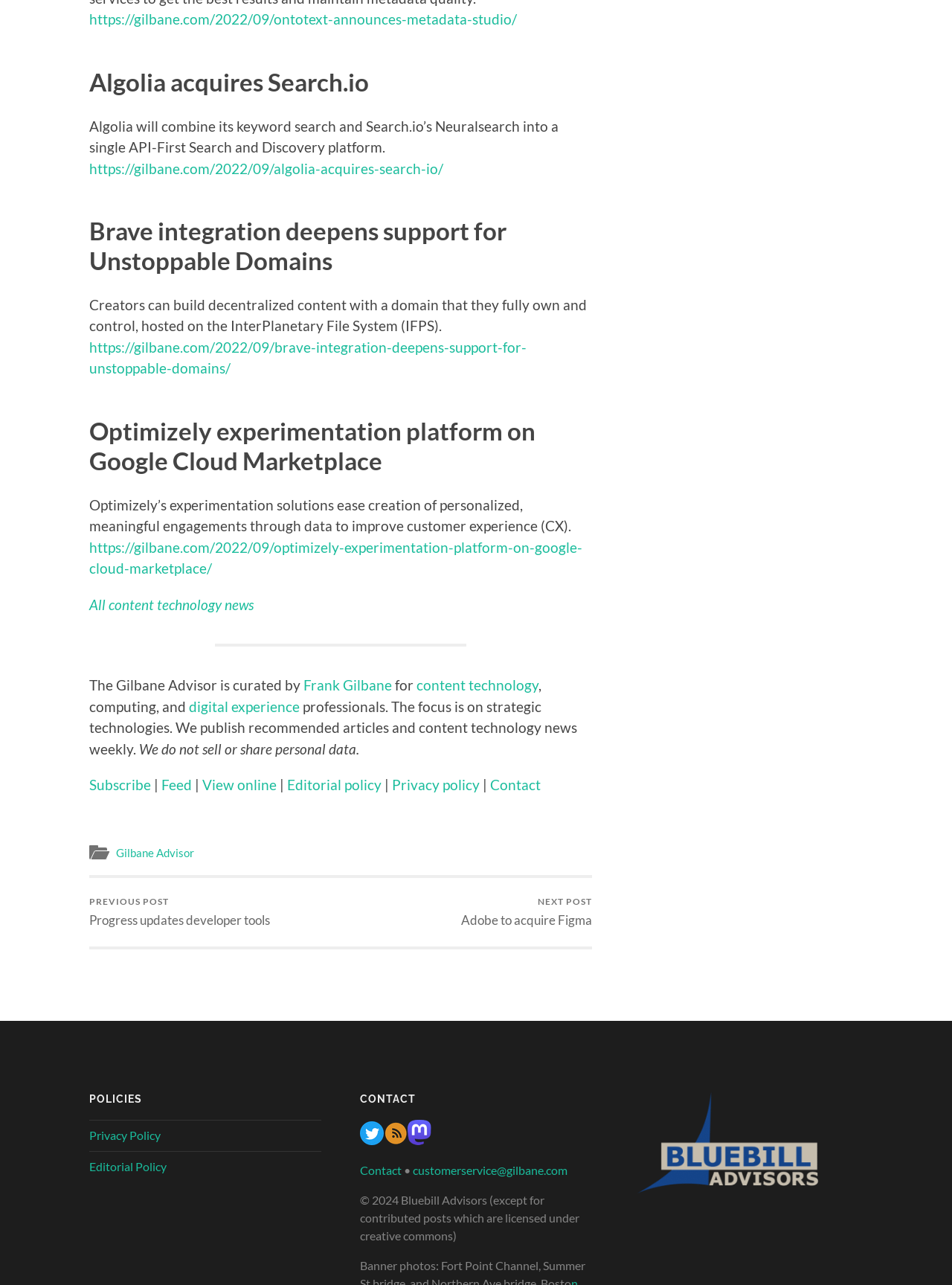What is the focus of the Gilbane Advisor?
Refer to the image and offer an in-depth and detailed answer to the question.

The question can be answered by reading the text 'The focus is on strategic technologies.' which is part of the description of the Gilbane Advisor.